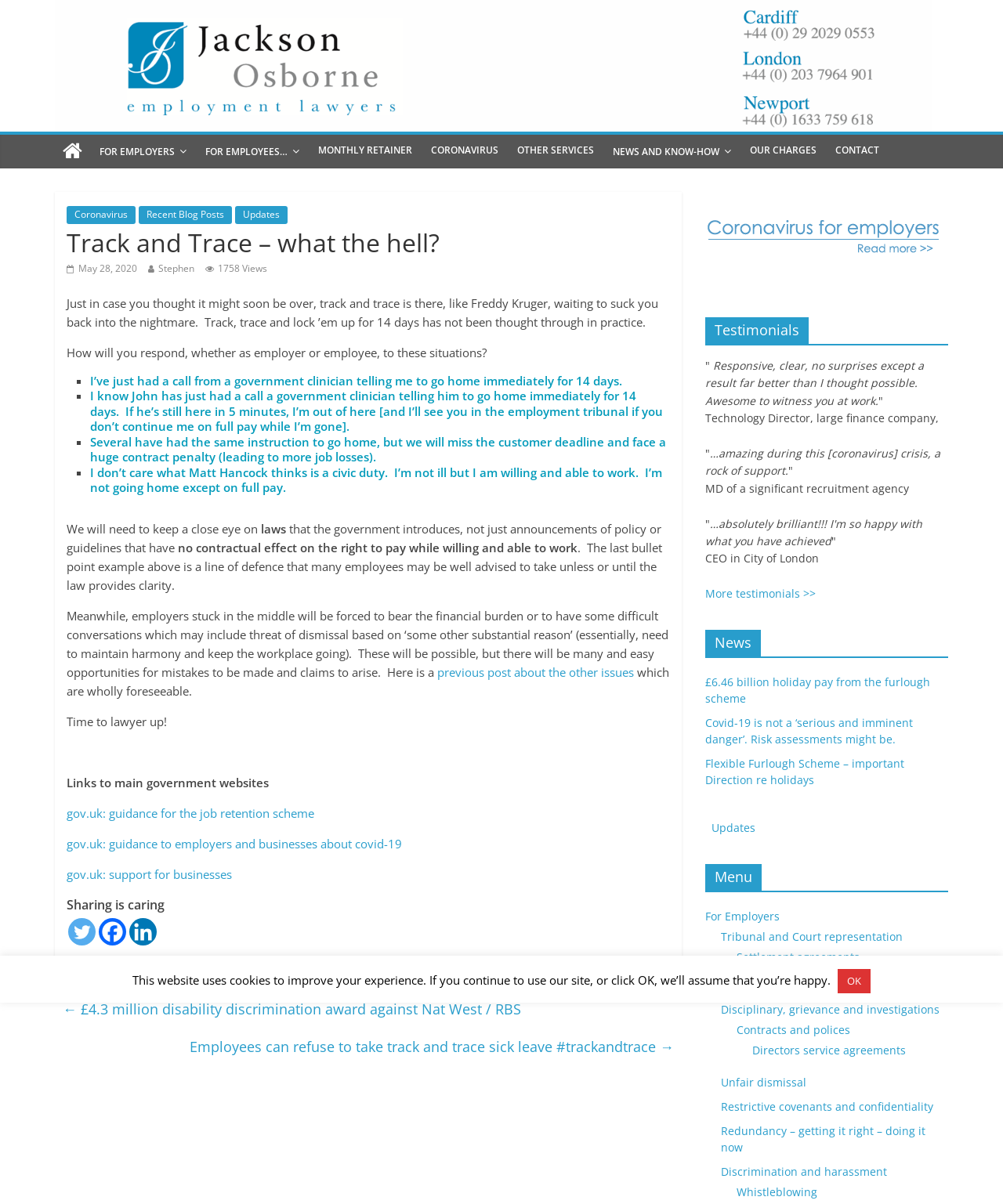Write an elaborate caption that captures the essence of the webpage.

The webpage is about a blog post titled "Track and Trace – what the hell?" by Jackson Osborne. At the top of the page, there is a link to the author's name, accompanied by an image. Below this, there is a navigation menu with links to various sections, including "FOR EMPLOYERS", "FOR EMPLOYEES", "MONTHLY RETAINER", "CORONAVIRUS", "OTHER SERVICES", "NEWS AND KNOW-HOW", "OUR CHARGES", and "CONTACT".

The main content of the page is an article discussing the track and trace system, with a heading that reads "Track and Trace – what the hell?". The article is divided into several sections, with bullet points and short paragraphs. The text discusses the implications of the track and trace system on employers and employees, with examples of potential scenarios and their consequences.

To the right of the article, there are three columns of complementary content. The first column contains testimonials from clients, with quotes and descriptions of their experiences. The second column has a heading "News" and lists several links to news articles related to employment and coronavirus. The third column has a heading "Menu" and lists links to various sections of the website, including "For Employers", "Tribunal and Court representation", "Settlement agreements", and "Board and Shareholder disputes".

At the bottom of the page, there are links to previous and next blog posts, as well as social media links to share the article.